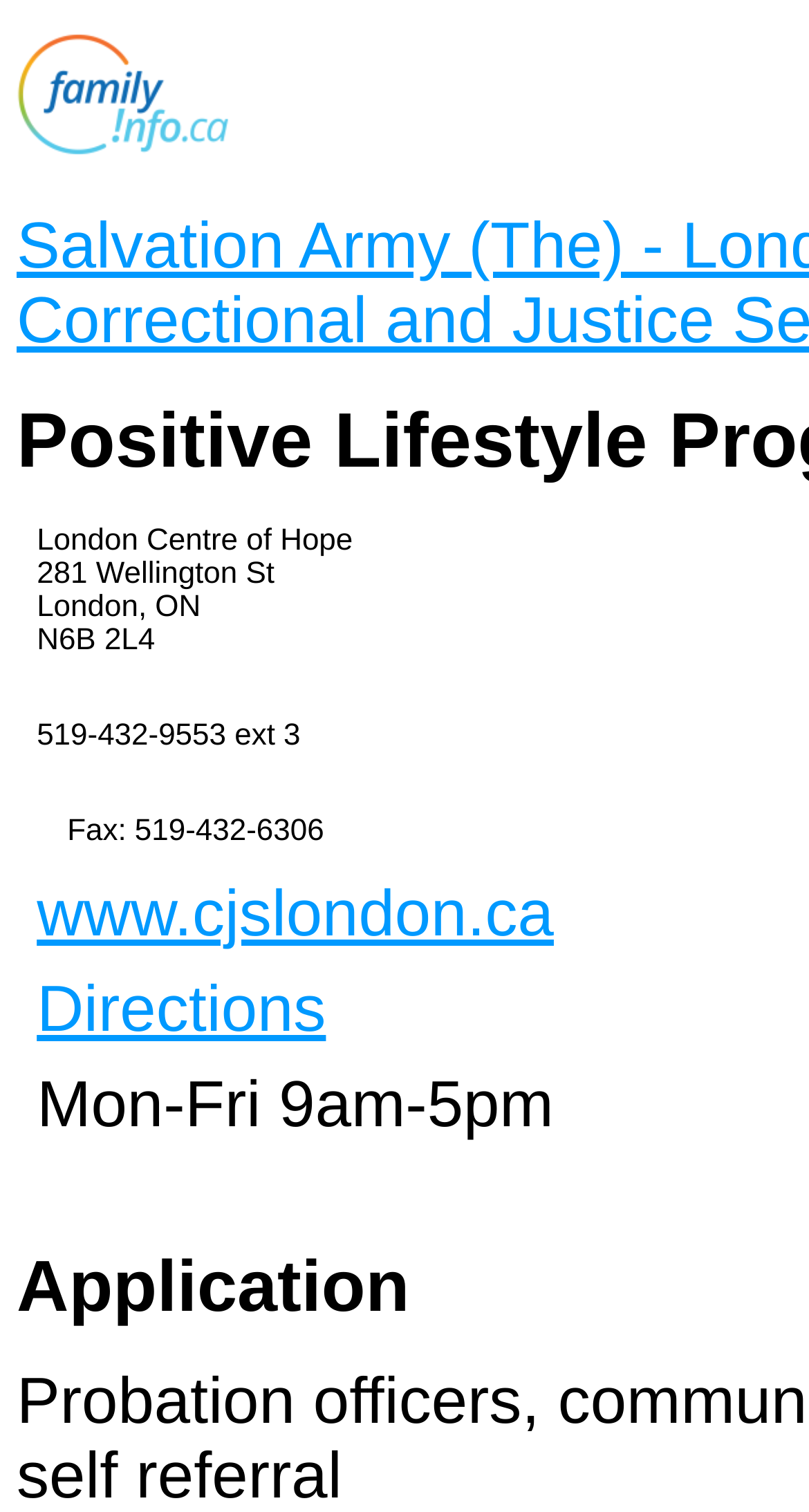Answer the question using only one word or a concise phrase: What is the fax number?

519-432-6306